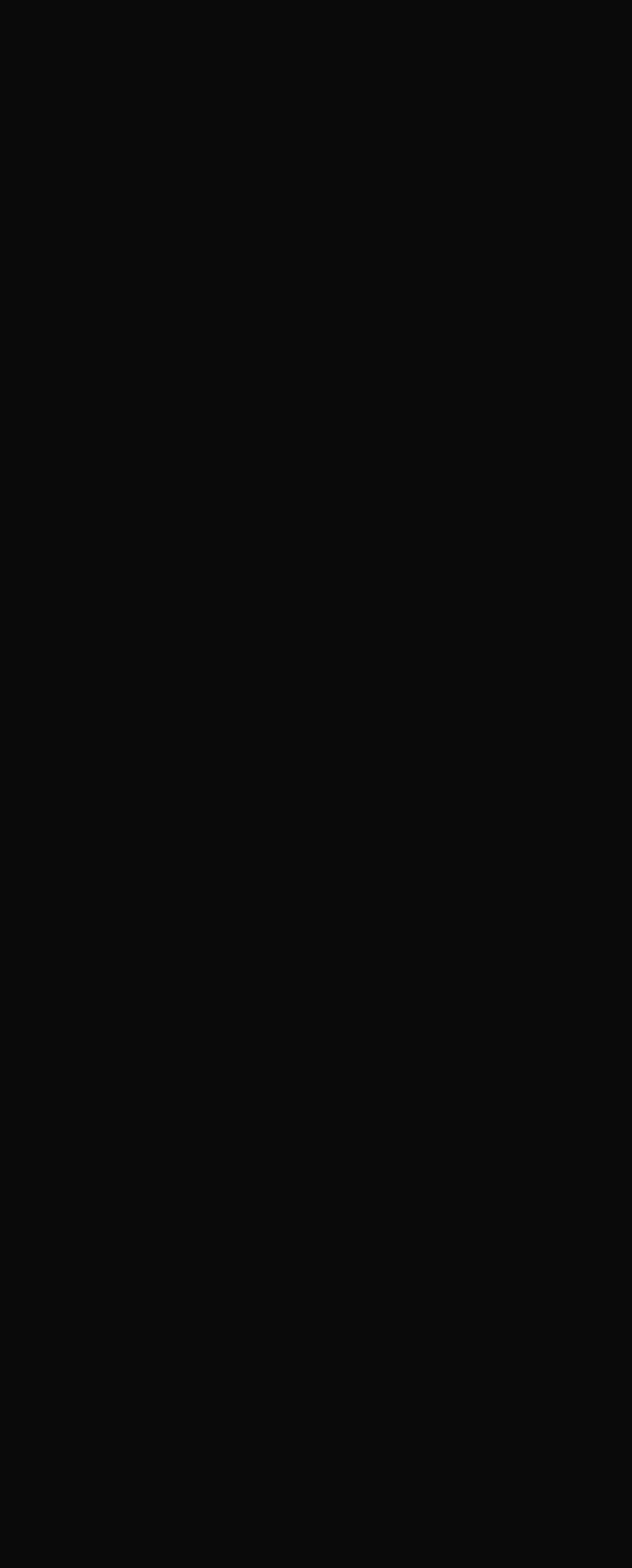Determine the bounding box coordinates (top-left x, top-left y, bottom-right x, bottom-right y) of the UI element described in the following text: Business, Careers

[0.044, 0.434, 0.342, 0.453]